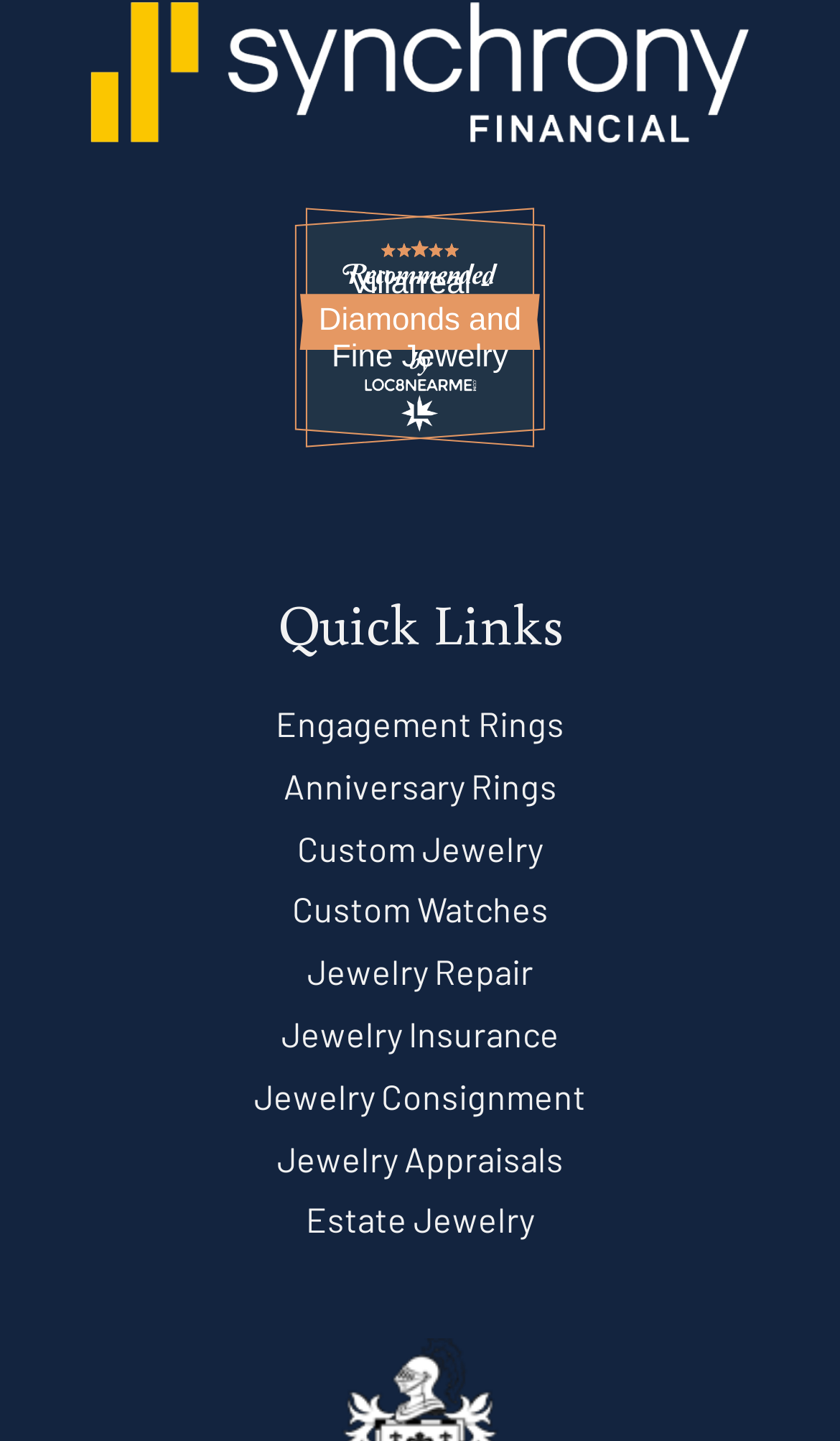Determine the bounding box coordinates of the UI element described by: "Custom Jewelry".

[0.354, 0.568, 0.646, 0.611]